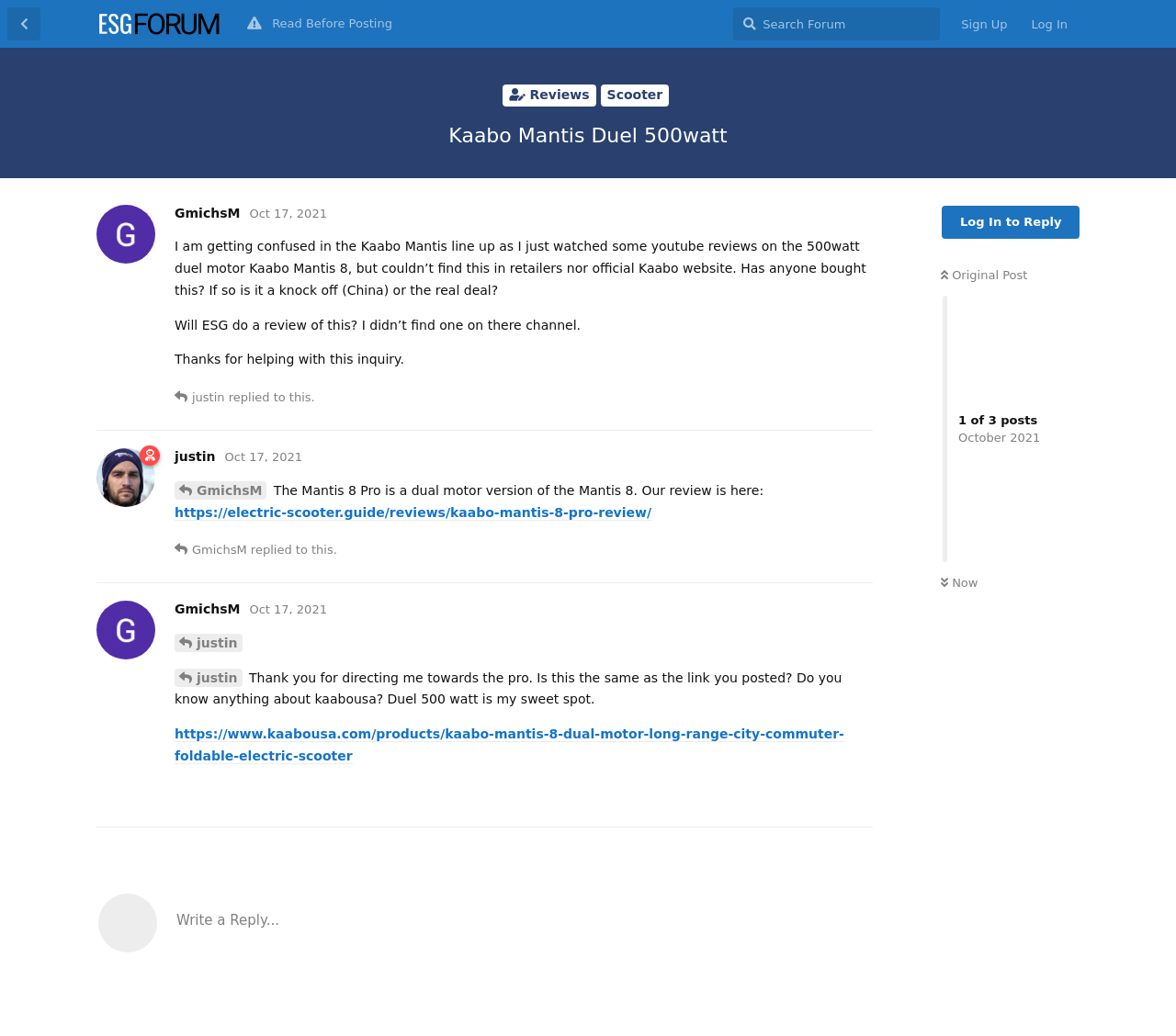Determine the bounding box coordinates of the clickable element to achieve the following action: 'Log in'. Provide the coordinates as four float values between 0 and 1, formatted as [left, top, right, bottom].

[0.867, 0.008, 0.918, 0.039]